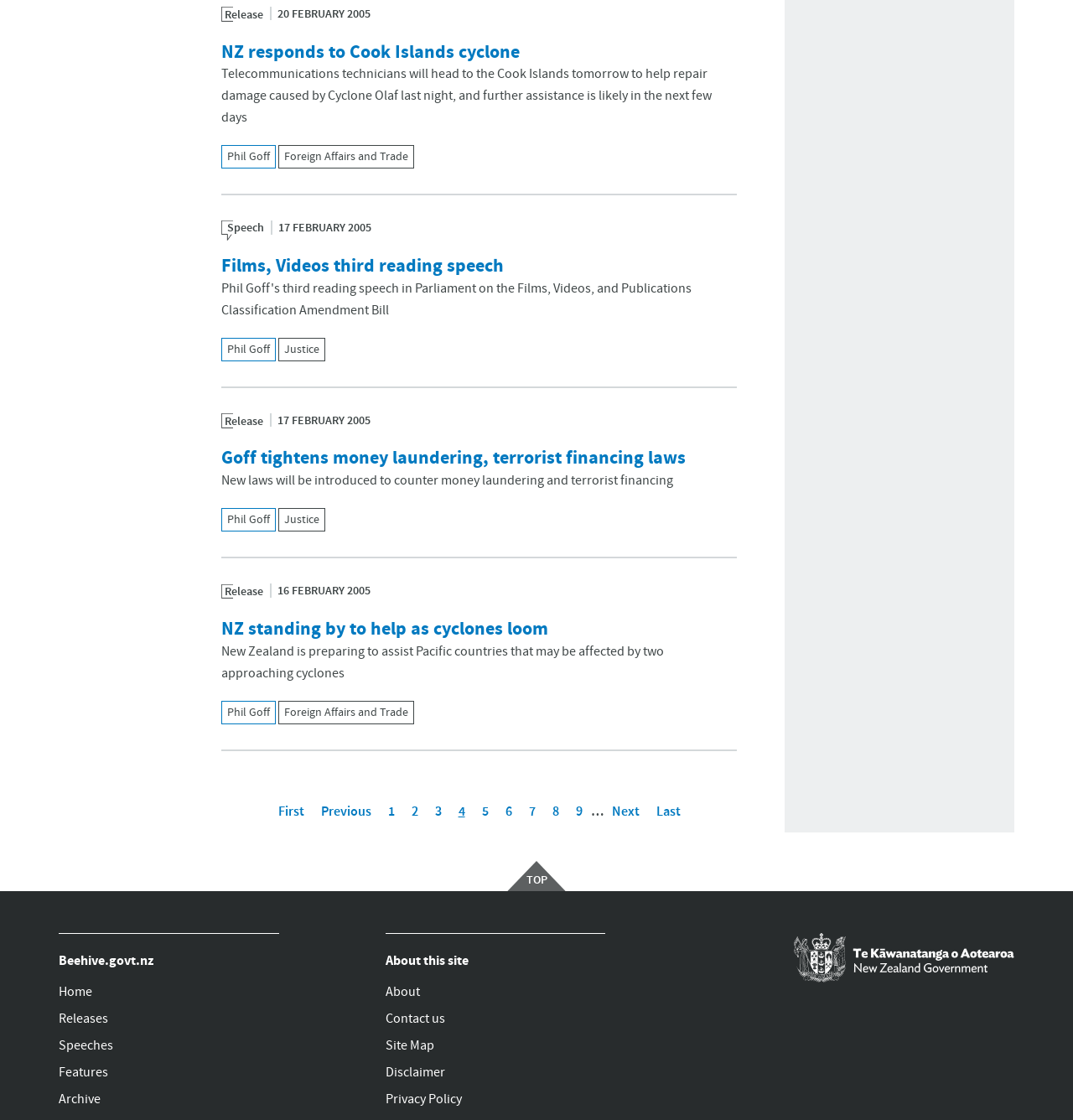Using the provided element description, identify the bounding box coordinates as (top-left x, top-left y, bottom-right x, bottom-right y). Ensure all values are between 0 and 1. Description: Site Map

[0.359, 0.921, 0.564, 0.945]